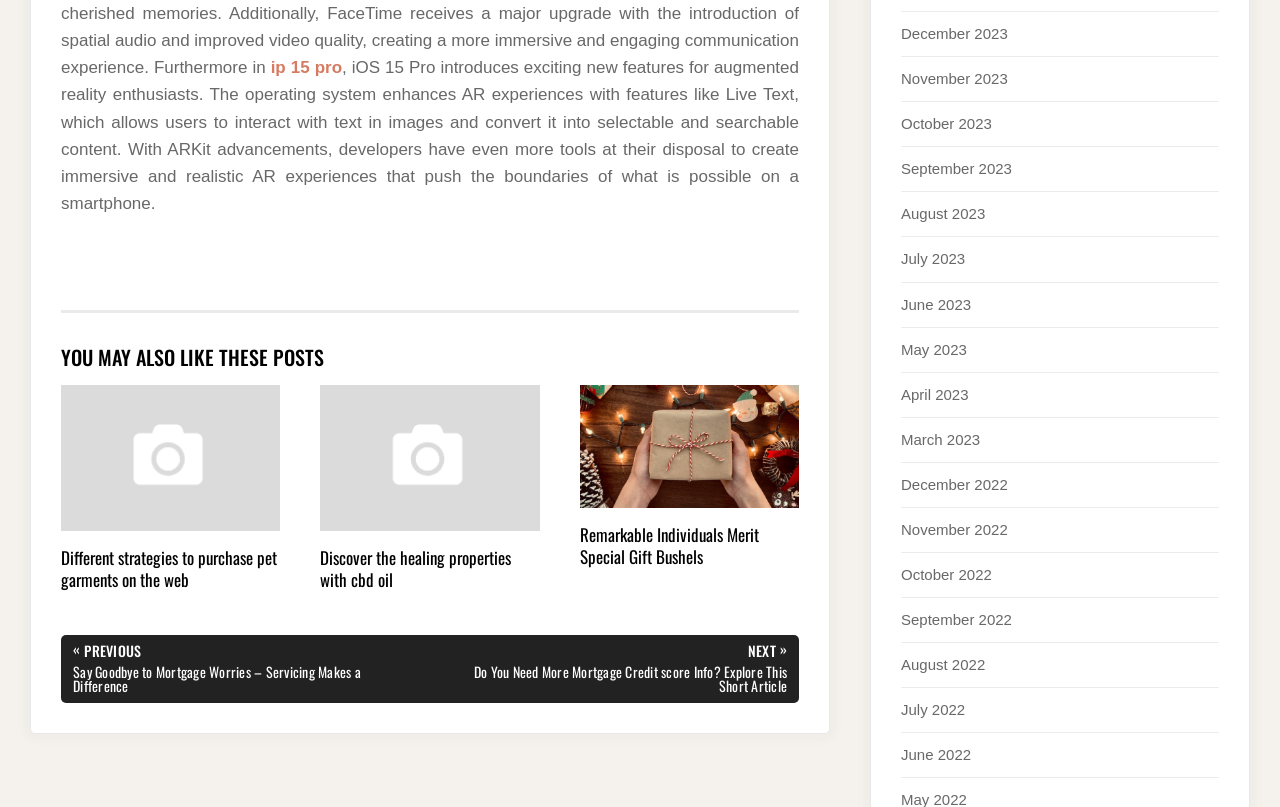Identify the bounding box coordinates of the section to be clicked to complete the task described by the following instruction: "Select December 2023 archives". The coordinates should be four float numbers between 0 and 1, formatted as [left, top, right, bottom].

[0.704, 0.031, 0.787, 0.053]